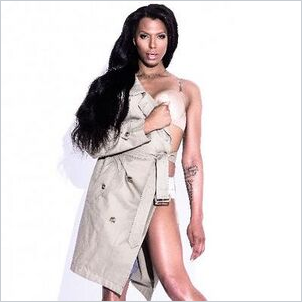What is emphasized by the fashion-forward look?
Carefully examine the image and provide a detailed answer to the question.

The caption states that the fashion-forward look emphasizes their figure, implying that the individual's physical appearance is highlighted by their stylish attire.